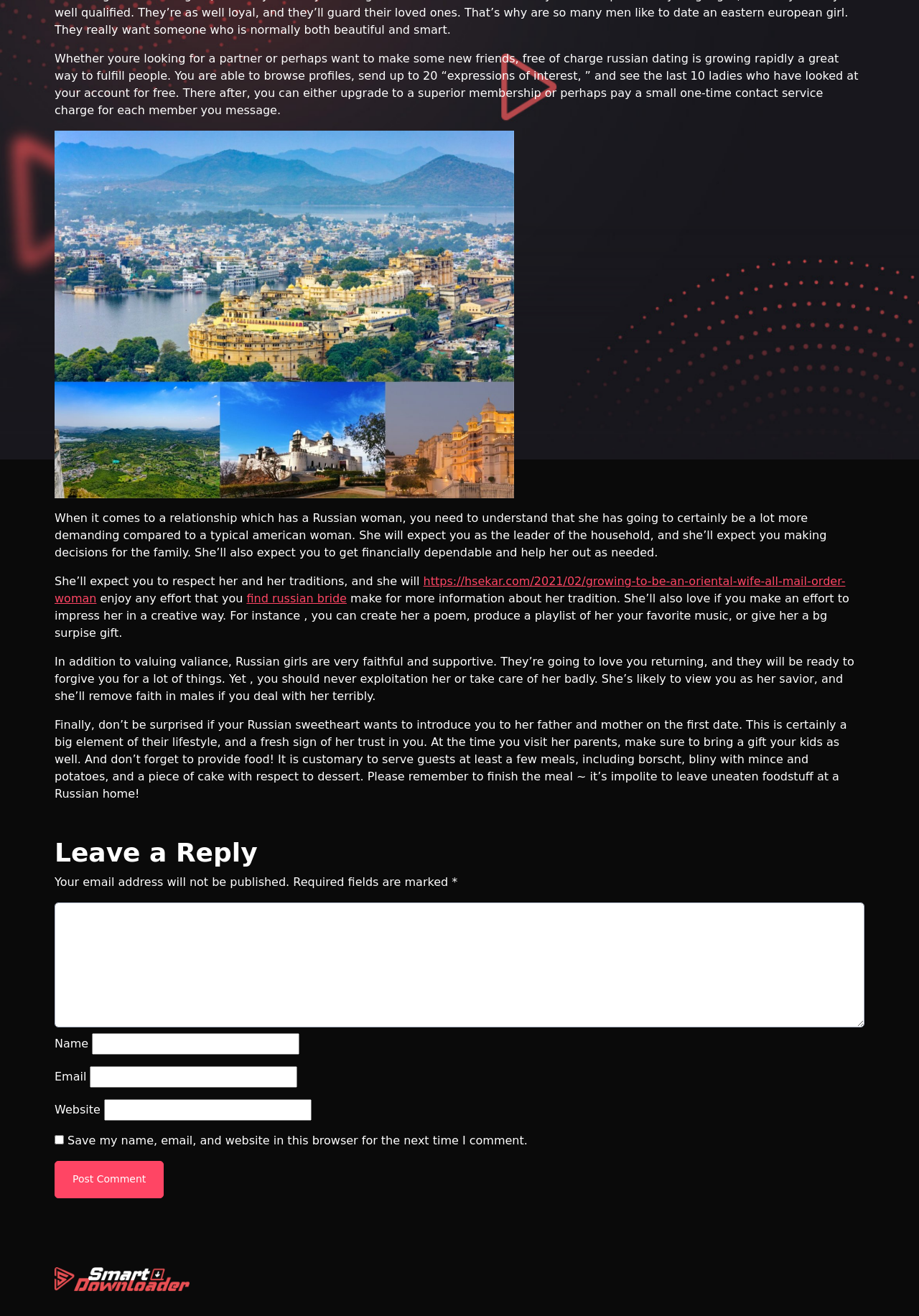Extract the bounding box coordinates of the UI element described by: "parent_node: Email aria-describedby="email-notes" name="email"". The coordinates should include four float numbers ranging from 0 to 1, e.g., [left, top, right, bottom].

[0.098, 0.81, 0.324, 0.827]